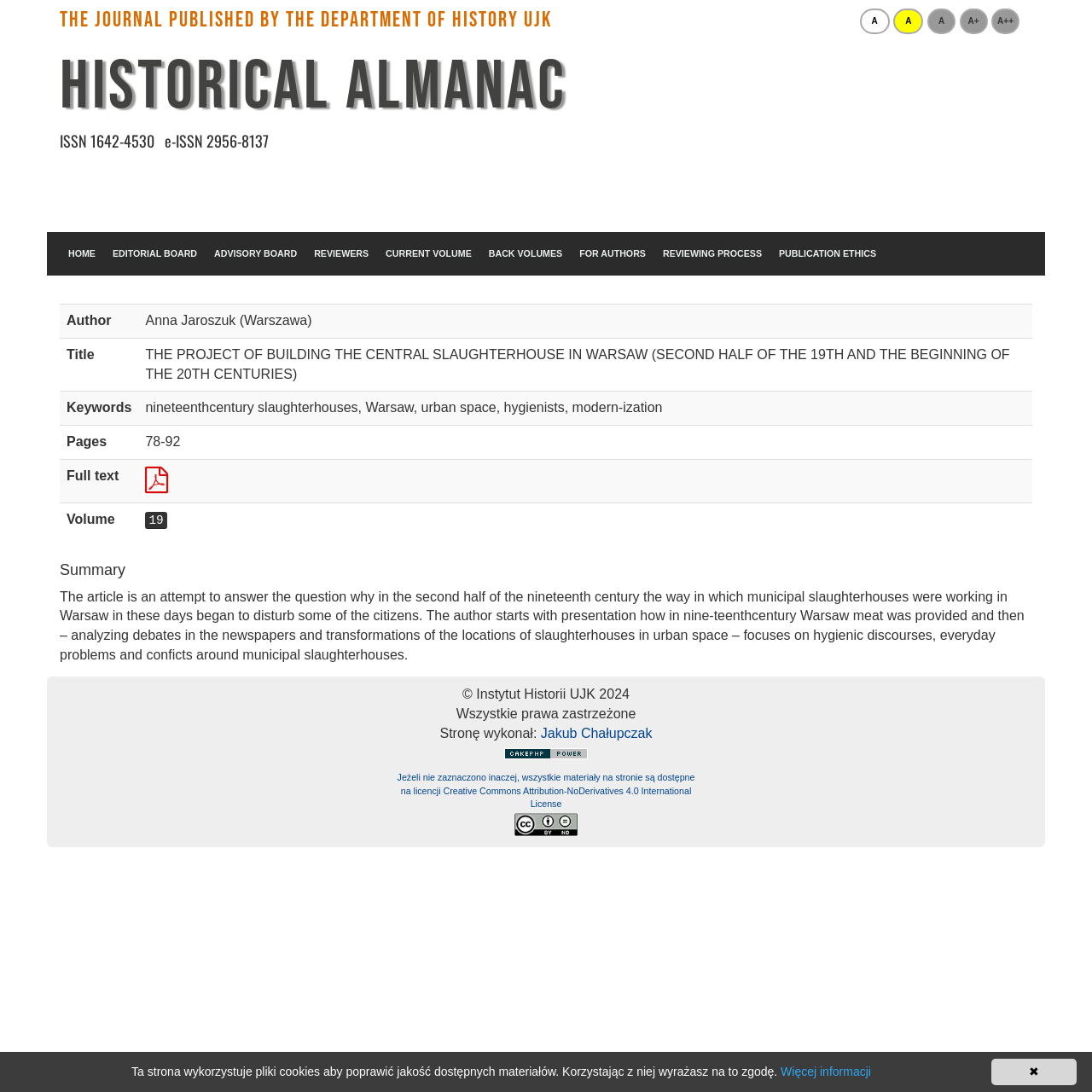Construct a thorough caption encompassing all aspects of the webpage.

The webpage is dedicated to the "Almanach Historyczny" journal, published by the Department of History at the Jan Kochanowski University in Kielce. At the top, there is a heading that reads "The Journal published by the Department of History UJK" followed by a link with the same text. Below this, there is a larger heading "HISTORICAL ALMANAC" and another heading with the journal's ISSN numbers.

On the top-right side, there are six buttons with different font sizes, labeled "A" to "A++". Below the headings, there is a navigation menu with links to various sections of the journal, including "HOME", "EDITORIAL BOARD", "ADVISORY BOARD", and others.

The main content of the page is a table with several rows, each representing an article. The table has columns for the author, title, keywords, pages, full text, and volume. The first row has an author named Anna Jaroszuk from Warsaw, with a title that discusses the project of building a central slaughterhouse in Warsaw in the 19th and 20th centuries. The keywords include "nineteenth-century slaughterhouses", "Warsaw", and "modernization". The full text is available as a link, and the volume is listed as 19.

Below the table, there is a heading "Summary" followed by a static text that summarizes the article. The summary discusses how the way municipal slaughterhouses worked in Warsaw in the 19th century began to disturb some citizens, and how the author analyzes debates in newspapers and transformations of slaughterhouse locations in urban space.

At the bottom of the page, there is a section with copyright information, including a statement that all rights are reserved and a note about the Creative Commons license. There is also a link to the website's creator, Jakub Chałupczak, and an image of the CakePHP logo. Additionally, there is a small image and a link to more information about cookies used on the website.